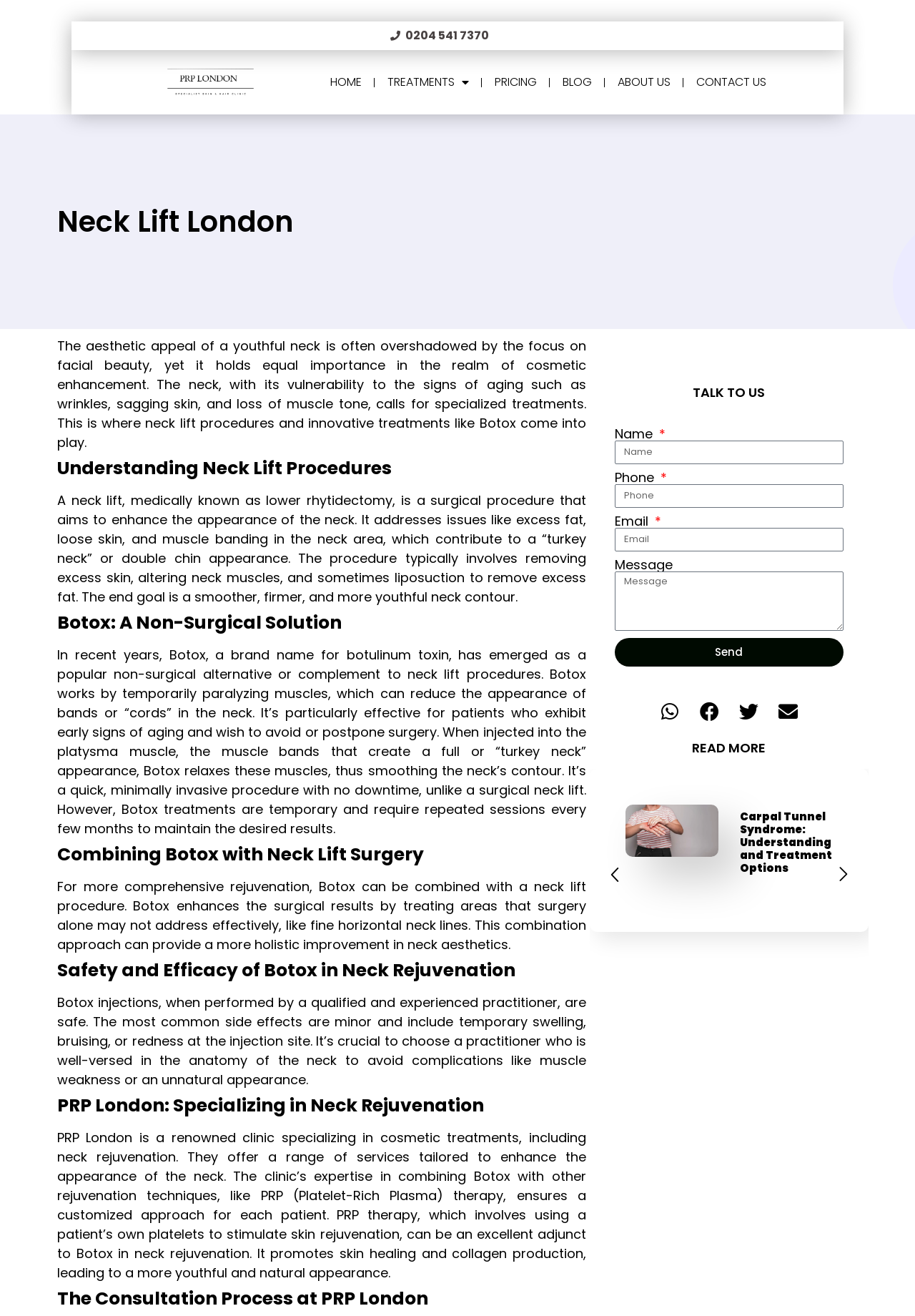Construct a comprehensive description capturing every detail on the webpage.

This webpage is about neck rejuvenation and aesthetics, specifically focusing on treatments like Botox and surgical neck lifts. At the top, there is a navigation menu with links to "HOME", "PRICING", "BLOG", "ABOUT US", and "CONTACT US". Below the menu, there is a heading "Neck Lift London" followed by a paragraph of text that explains the importance of neck aesthetics and the need for specialized treatments.

The main content of the page is divided into sections, each with a heading and a block of text. The sections cover topics such as understanding neck lift procedures, Botox as a non-surgical solution, combining Botox with neck lift surgery, safety and efficacy of Botox, and PRP London's specialization in neck rejuvenation. The text is informative and provides detailed information about the treatments and procedures.

On the right side of the page, there is a contact form with fields for name, phone number, email, and message. Below the form, there are social media buttons to share the page on WhatsApp, Facebook, Twitter, and email.

Further down the page, there is a section with a heading "READ MORE" and a link to an article about Carpal Tunnel Syndrome, which seems out of place among the neck rejuvenation content. The article has an image and a brief summary.

Overall, the webpage is well-organized and easy to navigate, with a clear focus on providing information about neck rejuvenation treatments and procedures.